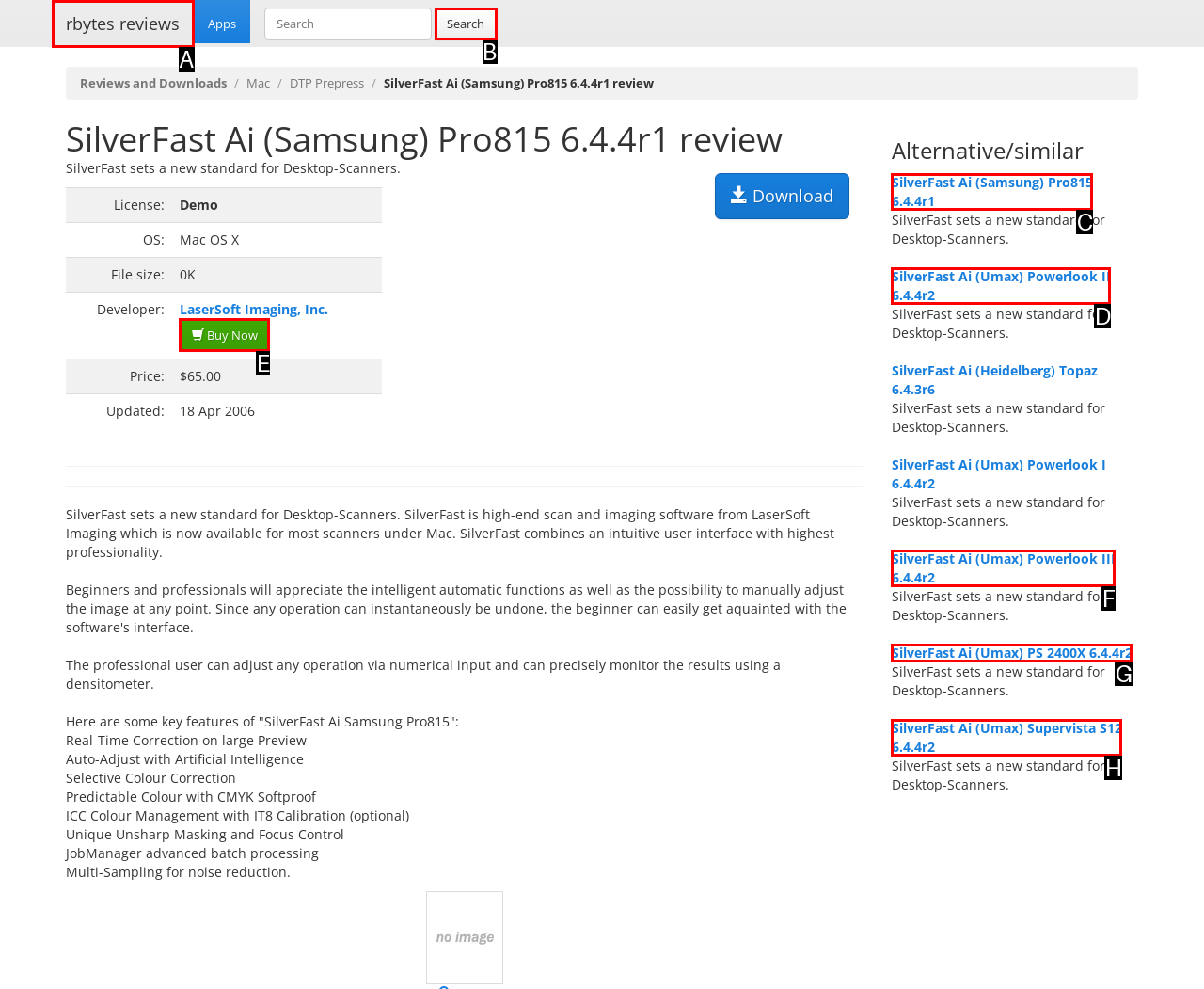From the available options, which lettered element should I click to complete this task: Buy Now from LaserSoft Imaging, Inc.?

E